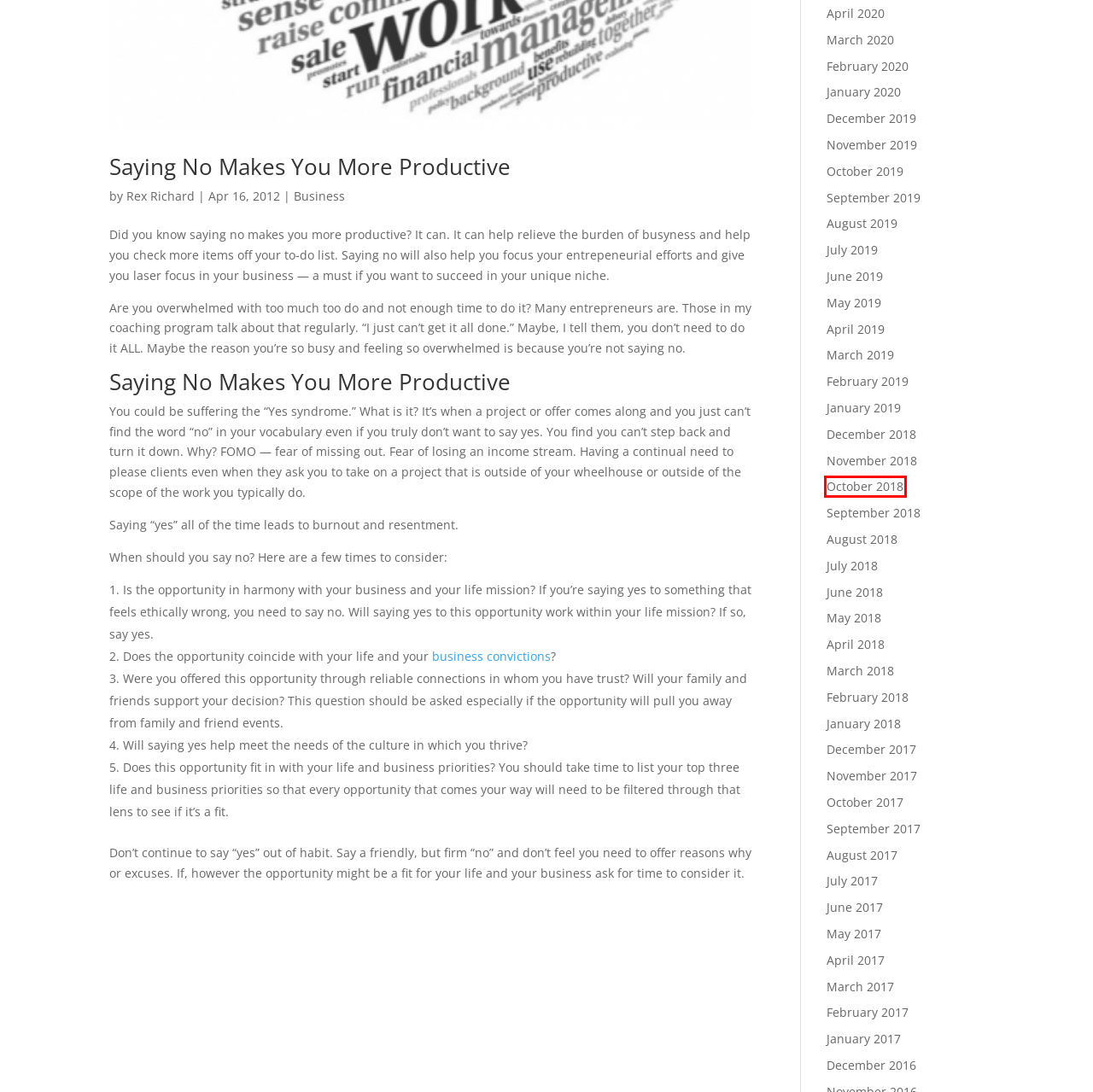You have a screenshot of a webpage with a red bounding box around an element. Choose the best matching webpage description that would appear after clicking the highlighted element. Here are the candidates:
A. December 2018 - RexRichard.com
B. The Importance Of A Business Plan - RexRichard.com
C. March 2019 - RexRichard.com
D. August 2018 - RexRichard.com
E. October 2019 - RexRichard.com
F. October 2018 - RexRichard.com
G. June 2018 - RexRichard.com
H. August 2019 - RexRichard.com

F